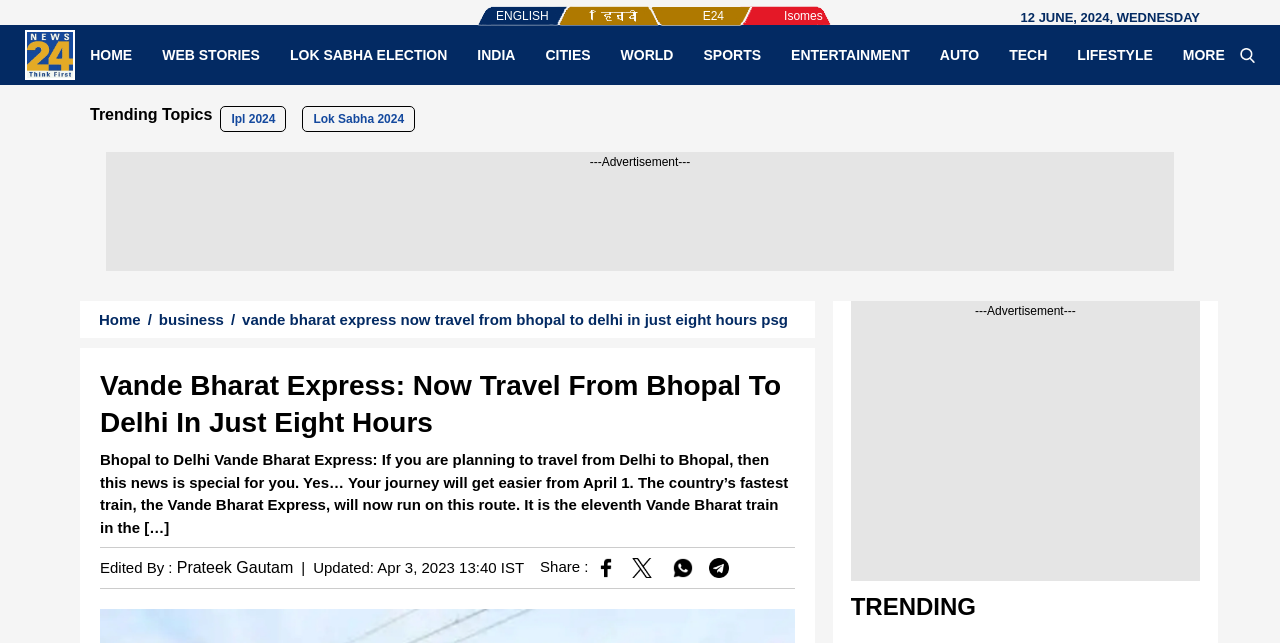Identify the main title of the webpage and generate its text content.

Vande Bharat Express: Now Travel From Bhopal To Delhi In Just Eight Hours